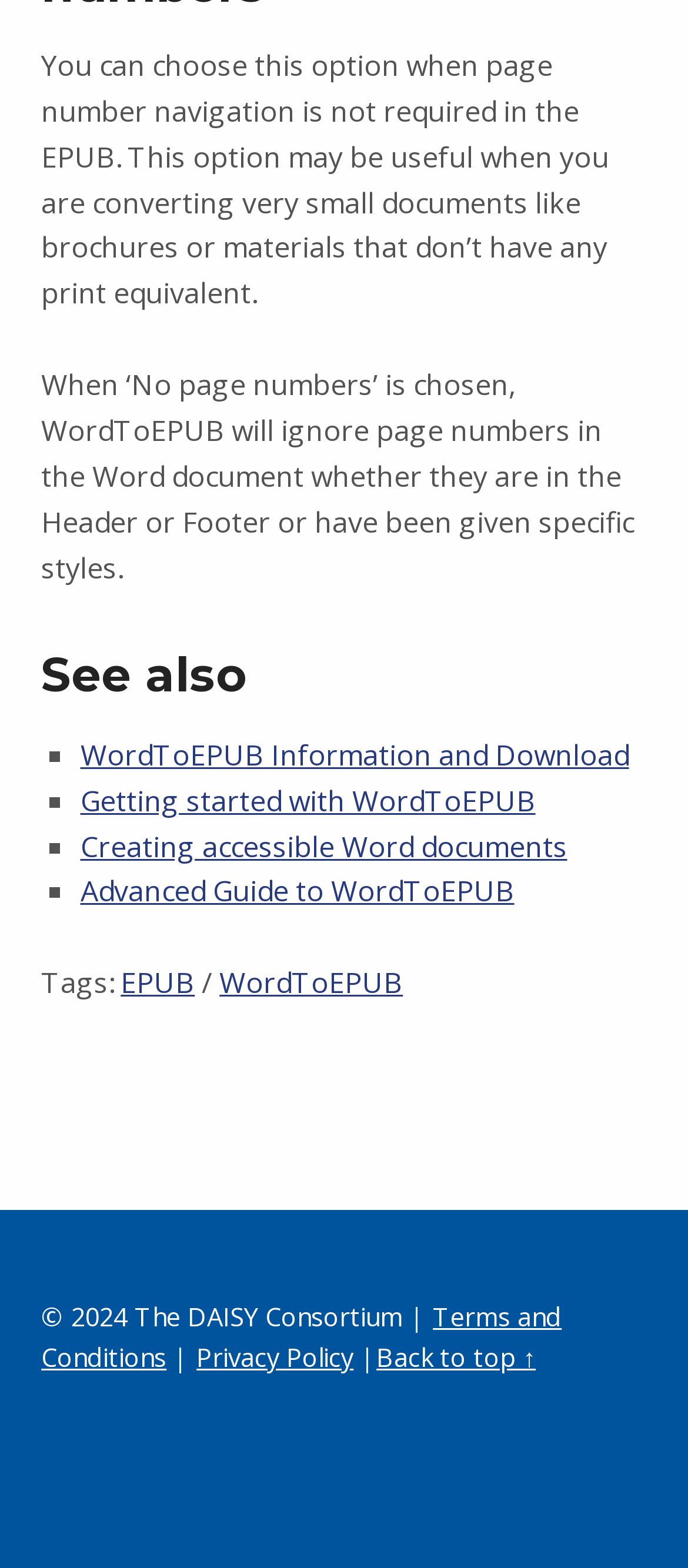Find the bounding box coordinates of the area that needs to be clicked in order to achieve the following instruction: "click on the link to get WordToEPUB information and download". The coordinates should be specified as four float numbers between 0 and 1, i.e., [left, top, right, bottom].

[0.117, 0.469, 0.914, 0.494]